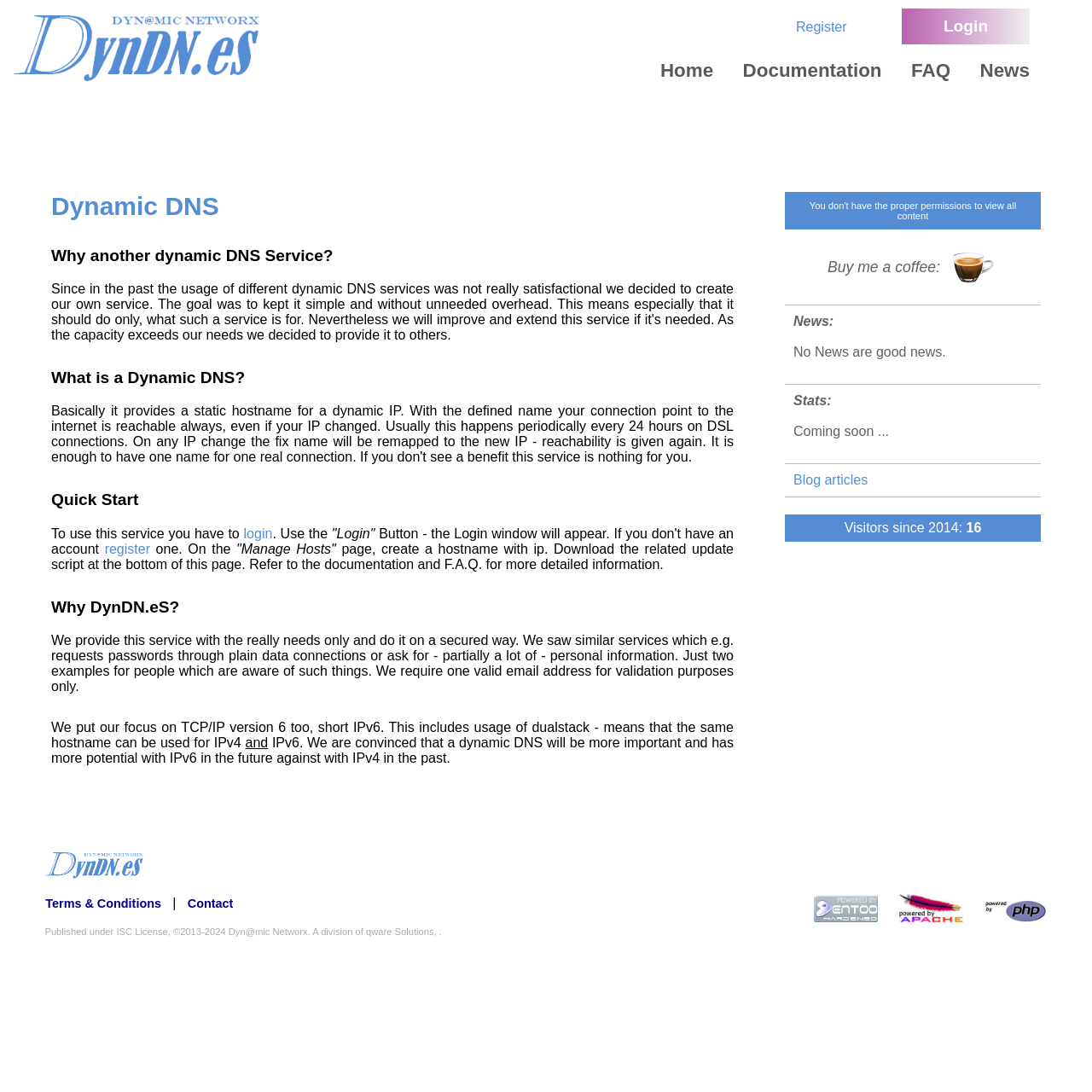Based on the element description "Collectibles & Fine Arts", predict the bounding box coordinates of the UI element.

None